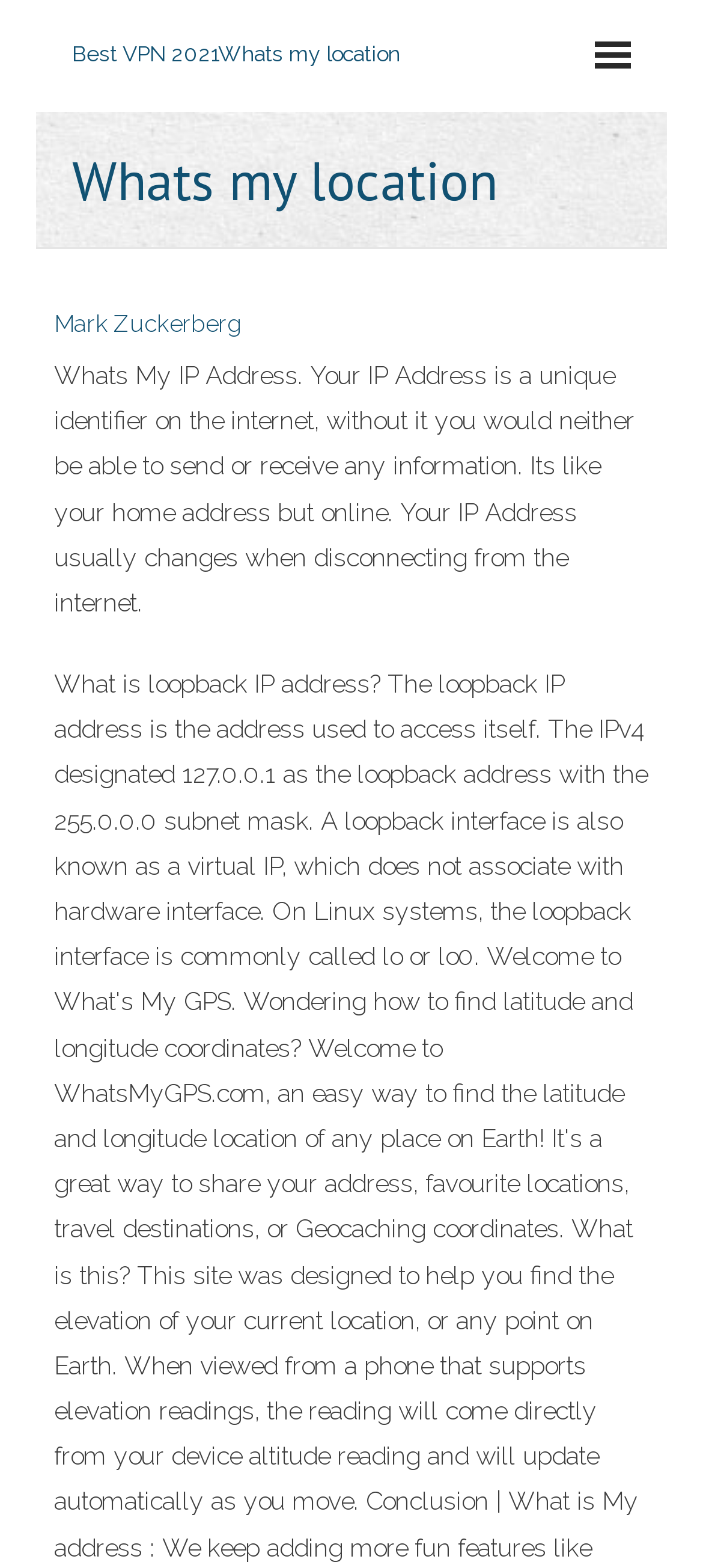Generate the main heading text from the webpage.

Whats my location